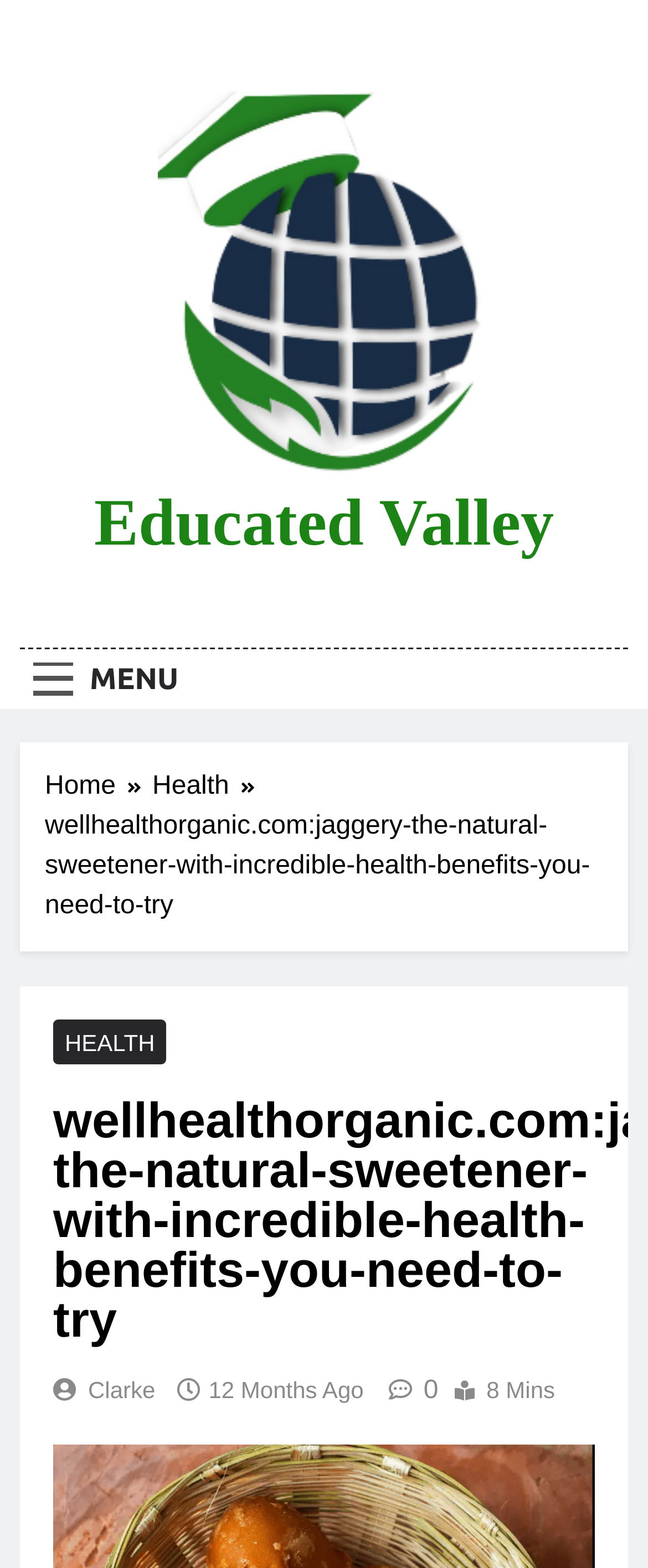Identify the bounding box coordinates of the clickable region required to complete the instruction: "visit the Clarke's page". The coordinates should be given as four float numbers within the range of 0 and 1, i.e., [left, top, right, bottom].

[0.136, 0.877, 0.24, 0.894]